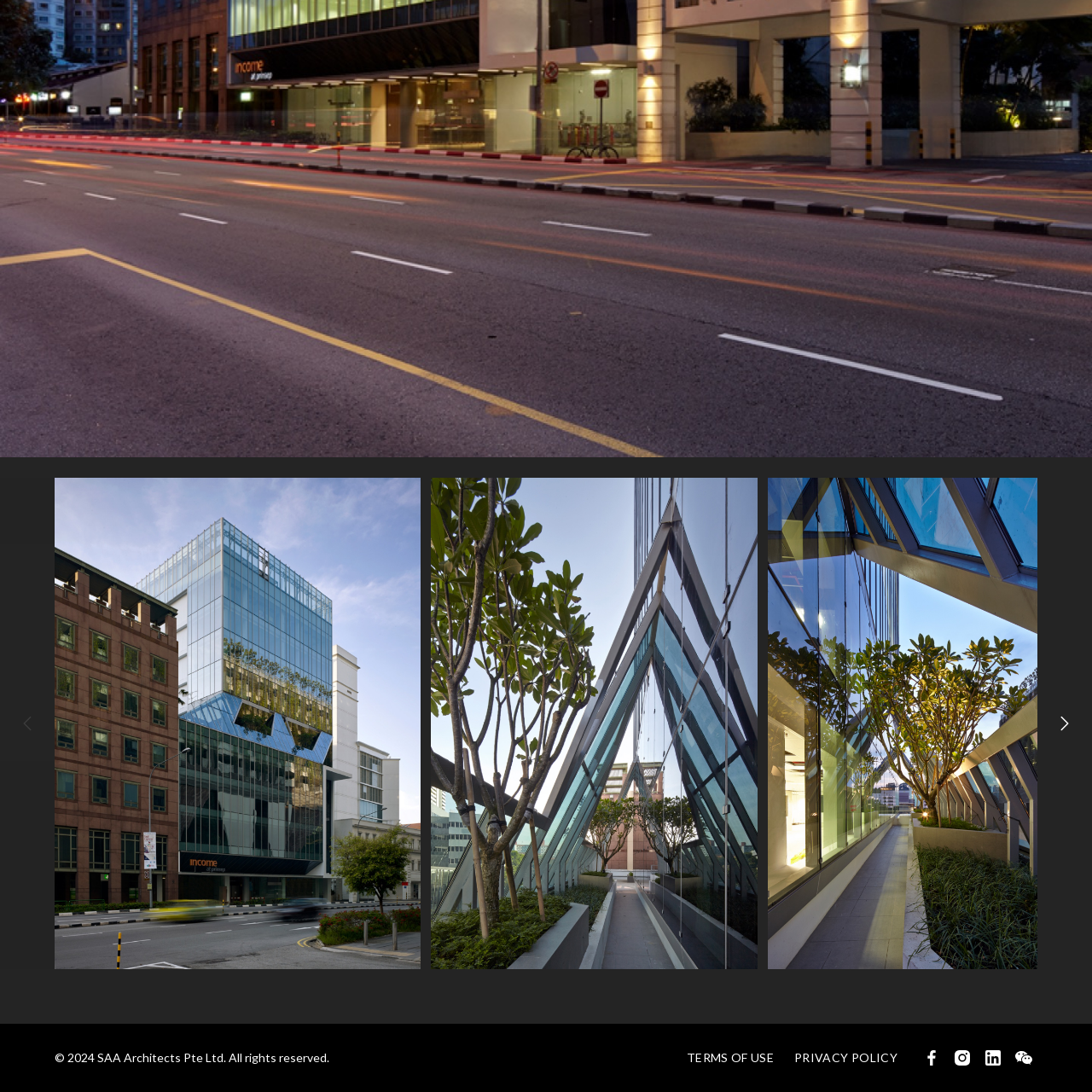Please scrutinize the image encapsulated by the red bounding box and provide an elaborate answer to the next question based on the details in the image: What is the purpose of this kind of imagery?

According to the caption, this kind of imagery is 'often utilized to enhance user experience by providing intuitive visual cues', suggesting that its primary purpose is to improve the user's interaction with the website or application.